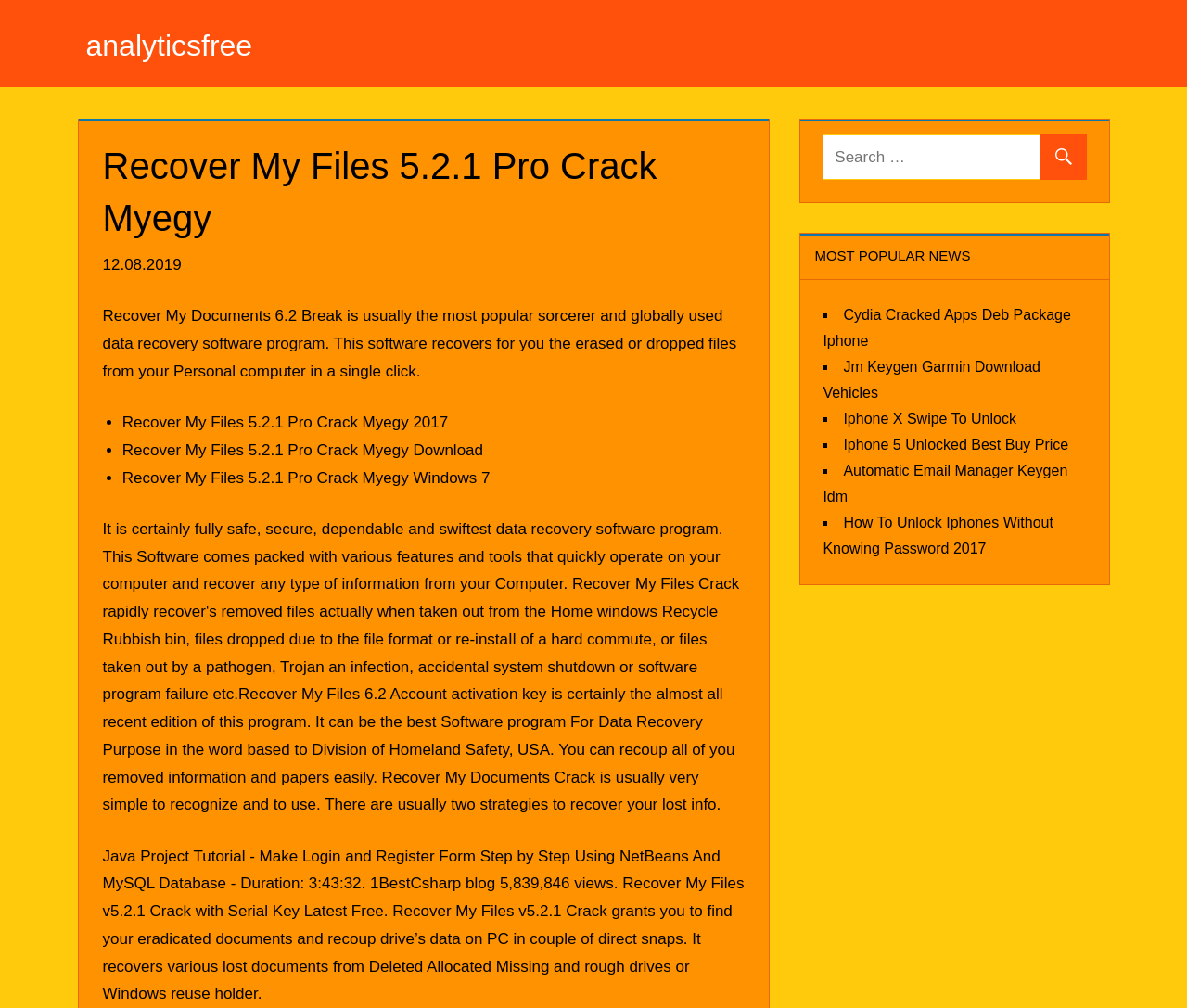Can you find the bounding box coordinates for the element to click on to achieve the instruction: "visit analyticsfree"?

[0.072, 0.029, 0.213, 0.062]